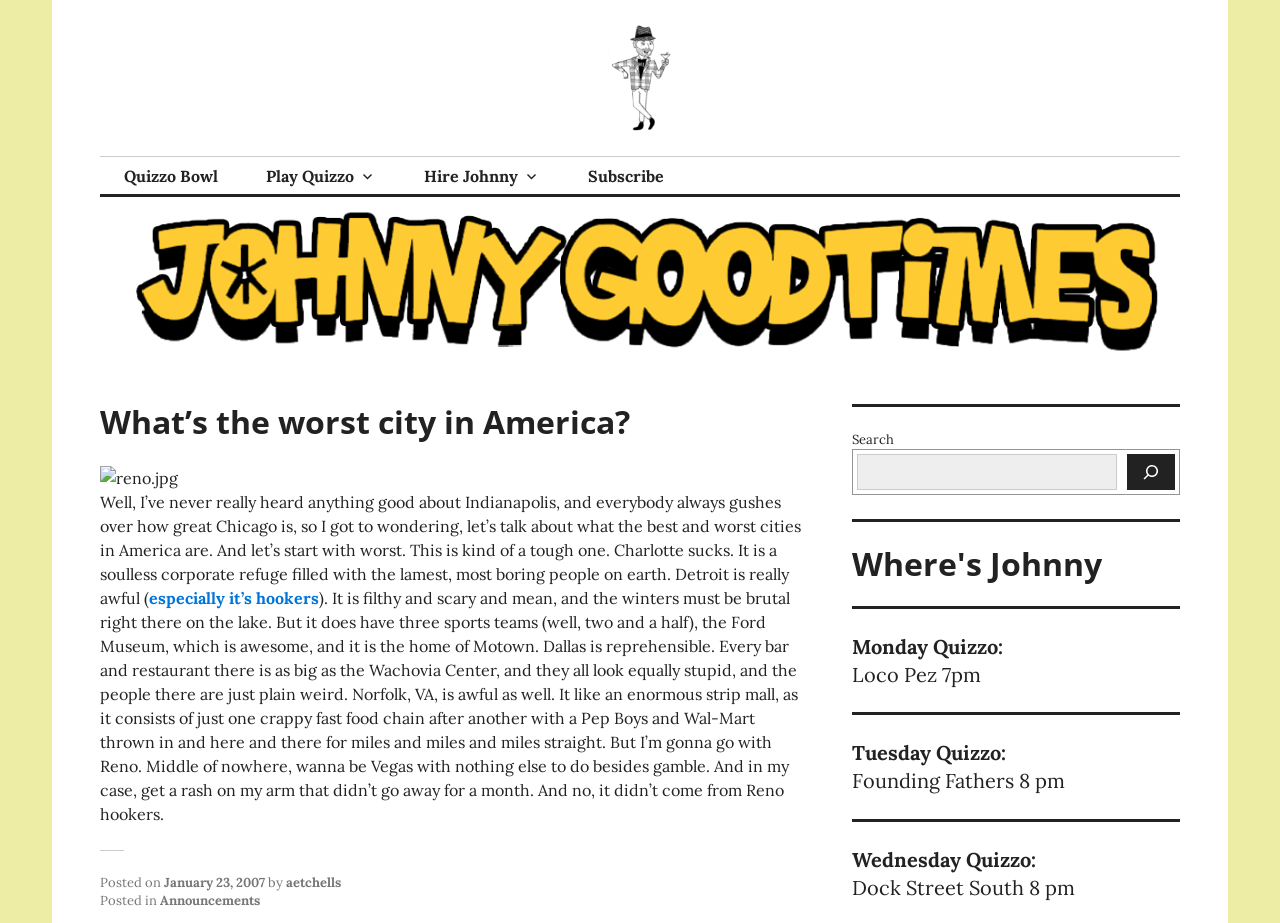Could you highlight the region that needs to be clicked to execute the instruction: "Click on the 'Hire Johnny' link"?

[0.312, 0.171, 0.441, 0.21]